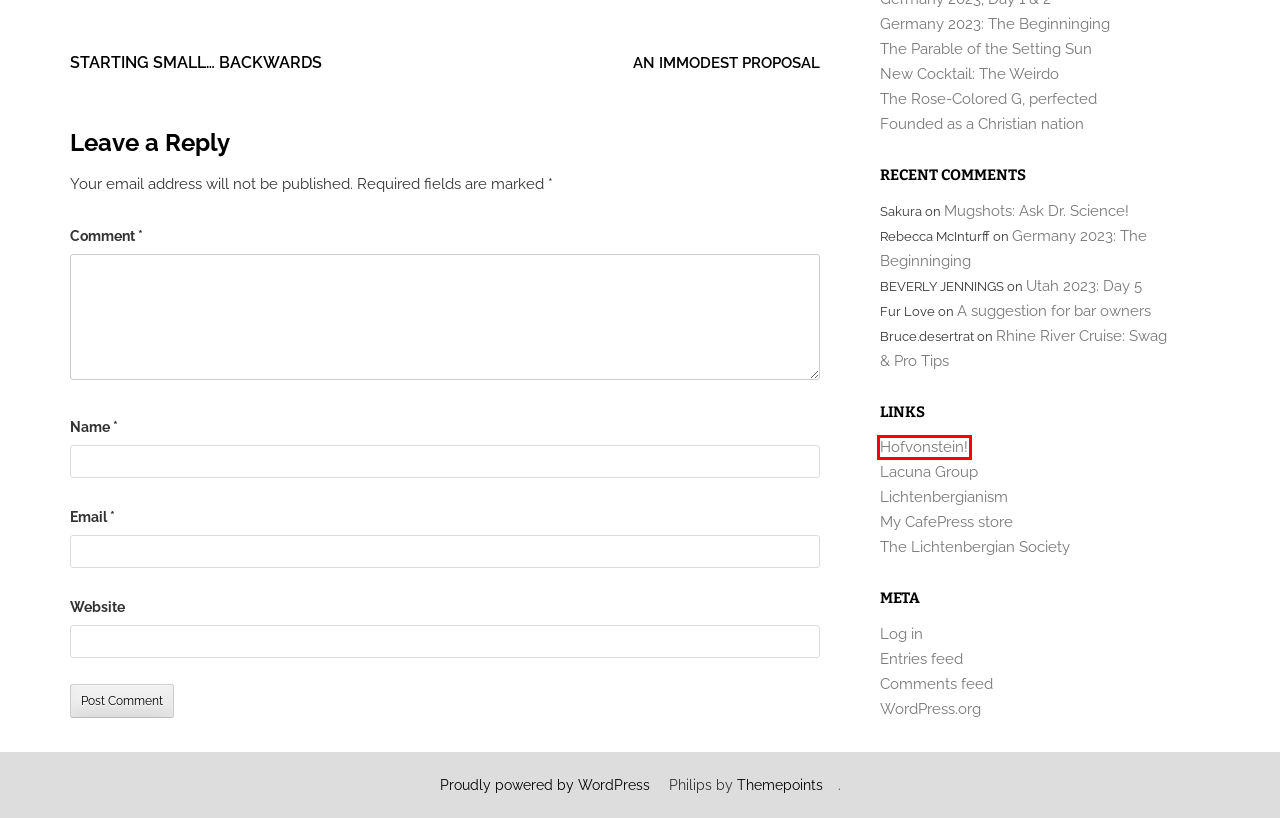Review the webpage screenshot provided, noting the red bounding box around a UI element. Choose the description that best matches the new webpage after clicking the element within the bounding box. The following are the options:
A. Blog Tool, Publishing Platform, and CMS – WordPress.org
B. Log In ‹ Dale Says — WordPress
C. The History of Hofvonstein
D. The Rose-Colored G, perfected – Dale Says
E. A suggestion for bar owners – Dale Says
F. Utah 2023: Day 5 – Dale Says
G. Dale Says
H. Mugshots: Ask Dr. Science! – Dale Says

C